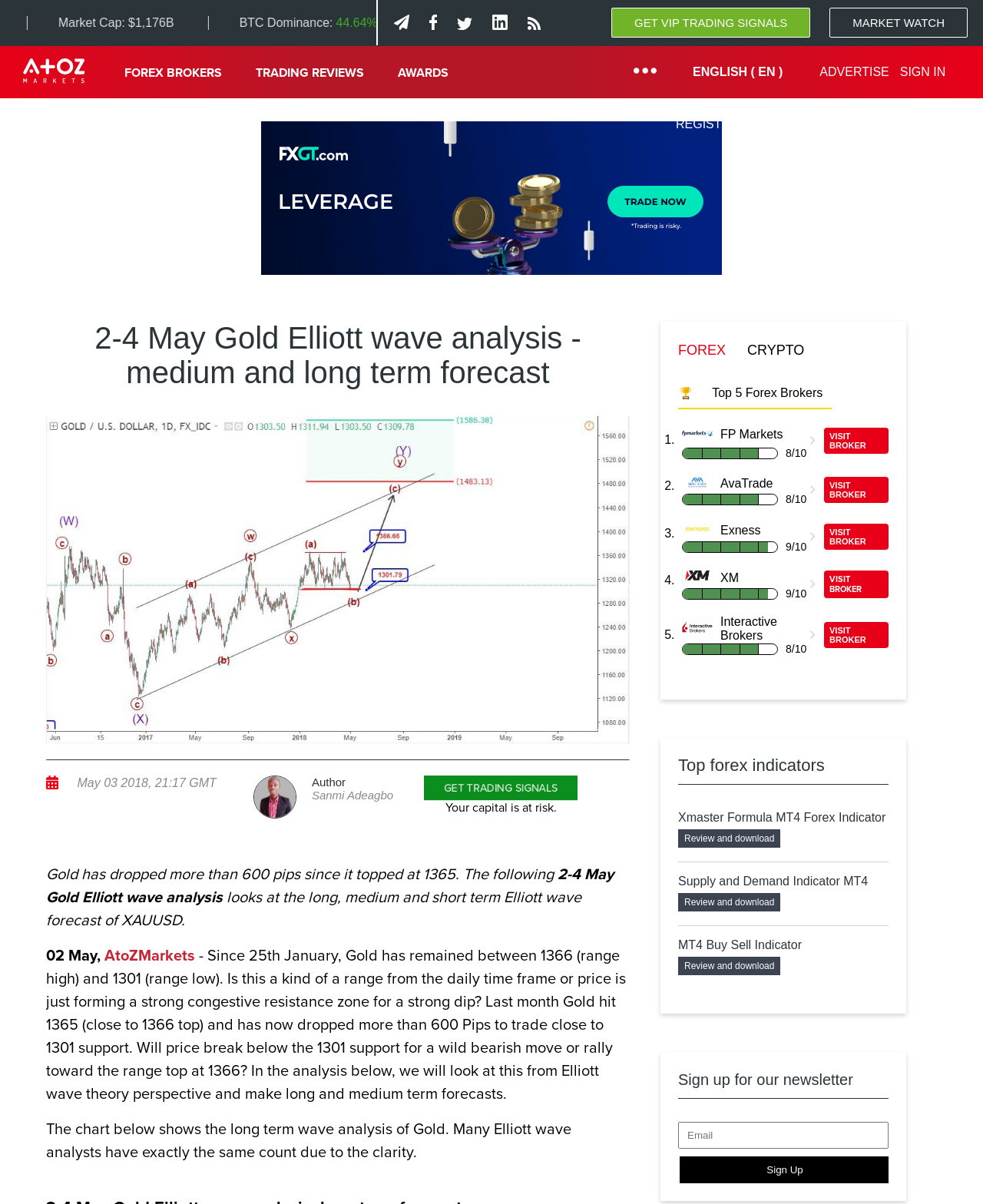Determine the bounding box coordinates of the region that needs to be clicked to achieve the task: "Click on the 'REGISTER' link".

[0.688, 0.082, 0.751, 0.125]